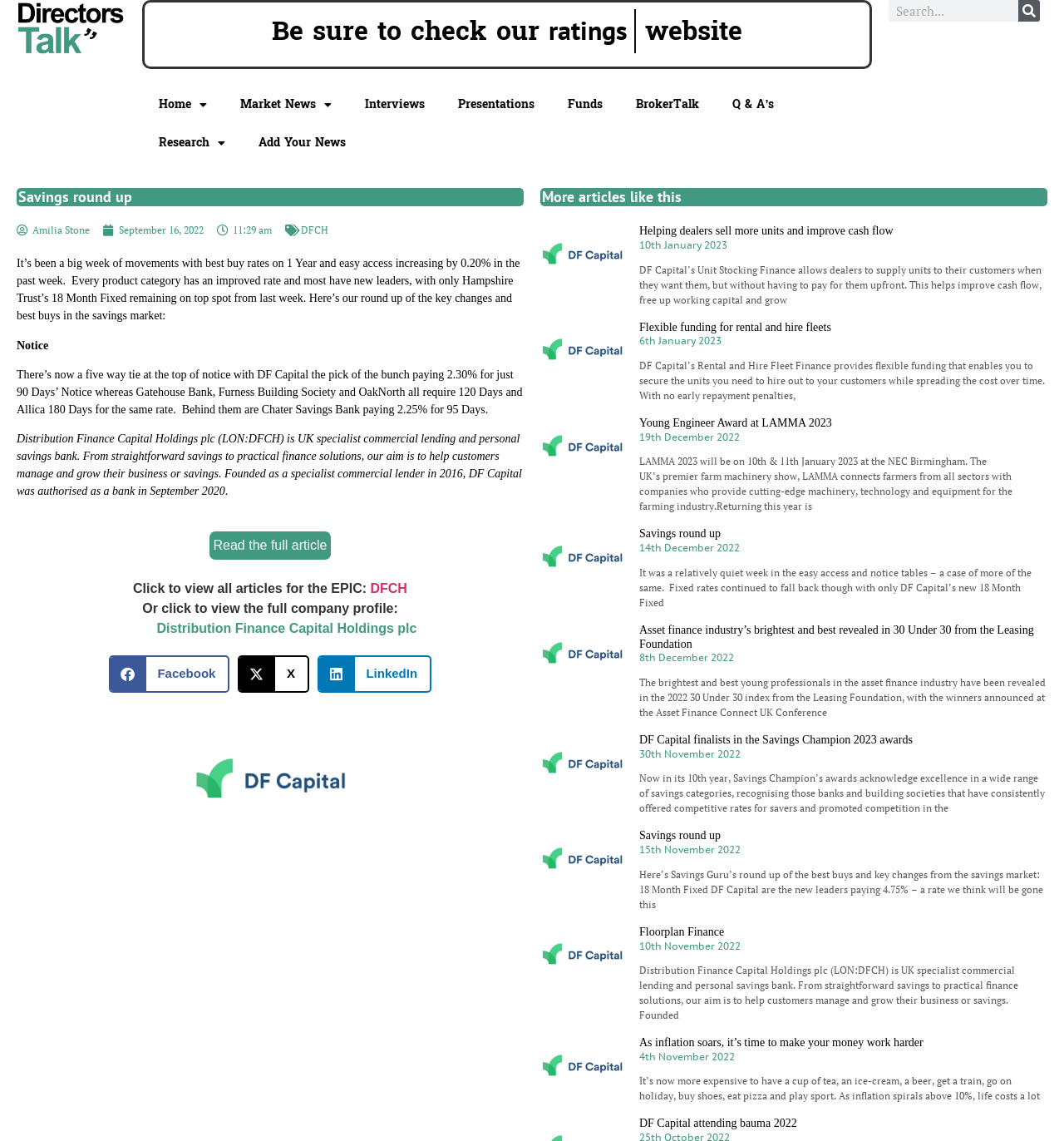Please determine and provide the text content of the webpage's heading.

Savings round up